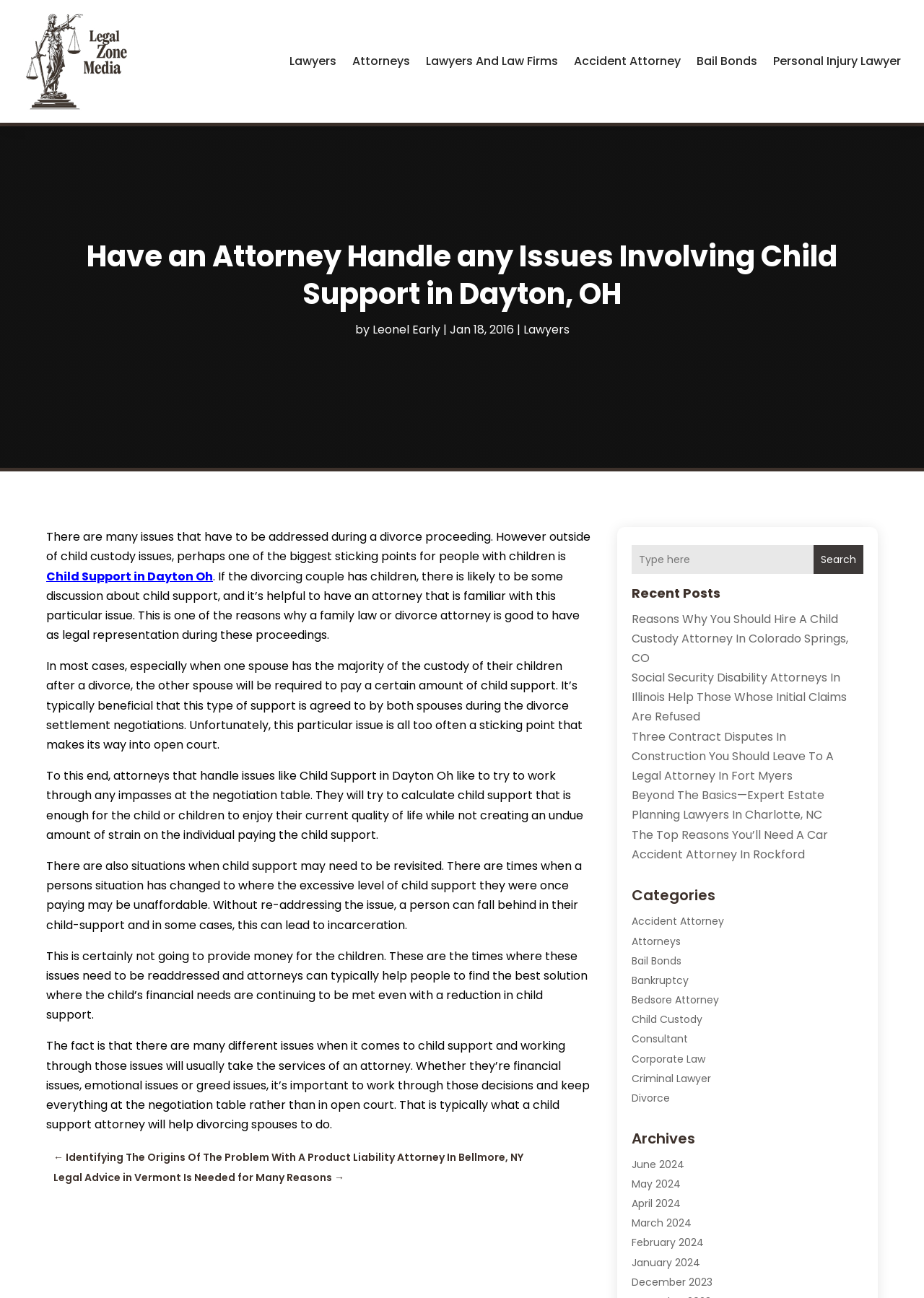Based on the element description "Family Lawyer", predict the bounding box coordinates of the UI element.

[0.684, 0.886, 0.759, 0.897]